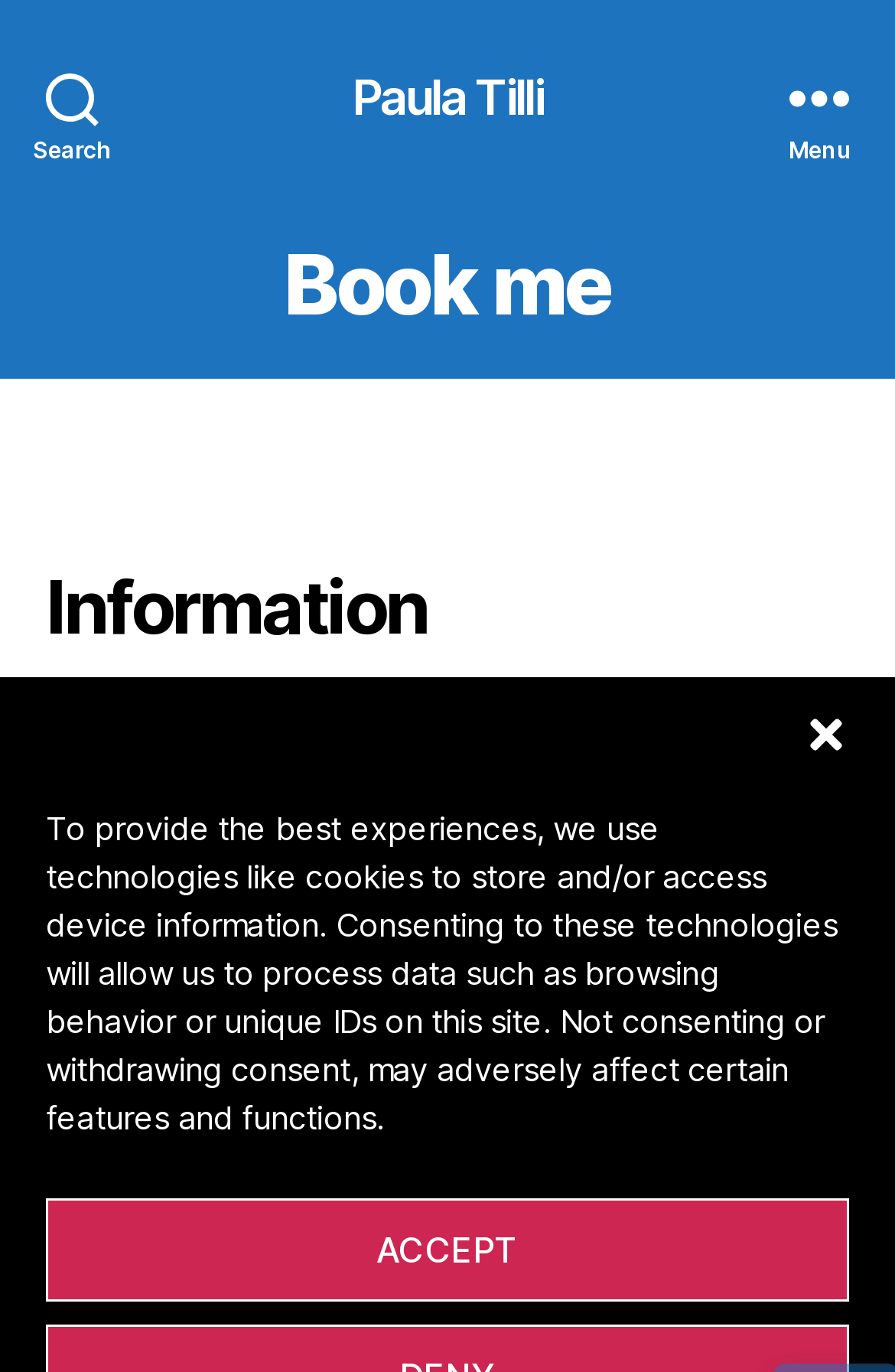Please specify the bounding box coordinates in the format (top-left x, top-left y, bottom-right x, bottom-right y), with values ranging from 0 to 1. Identify the bounding box for the UI component described as follows: Accept

[0.051, 0.873, 0.949, 0.949]